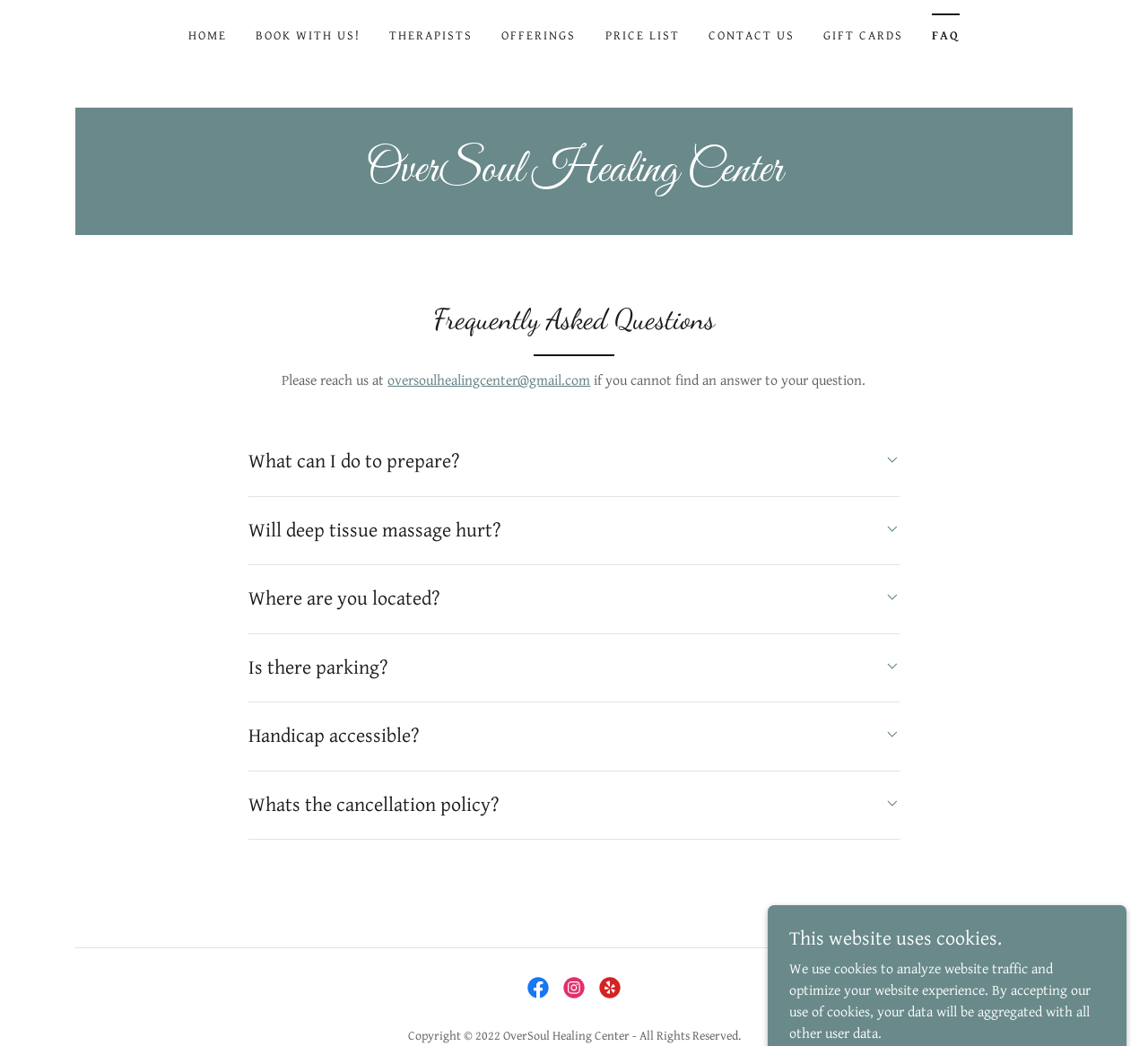Please reply to the following question with a single word or a short phrase:
What are the FAQs about?

Healing center services